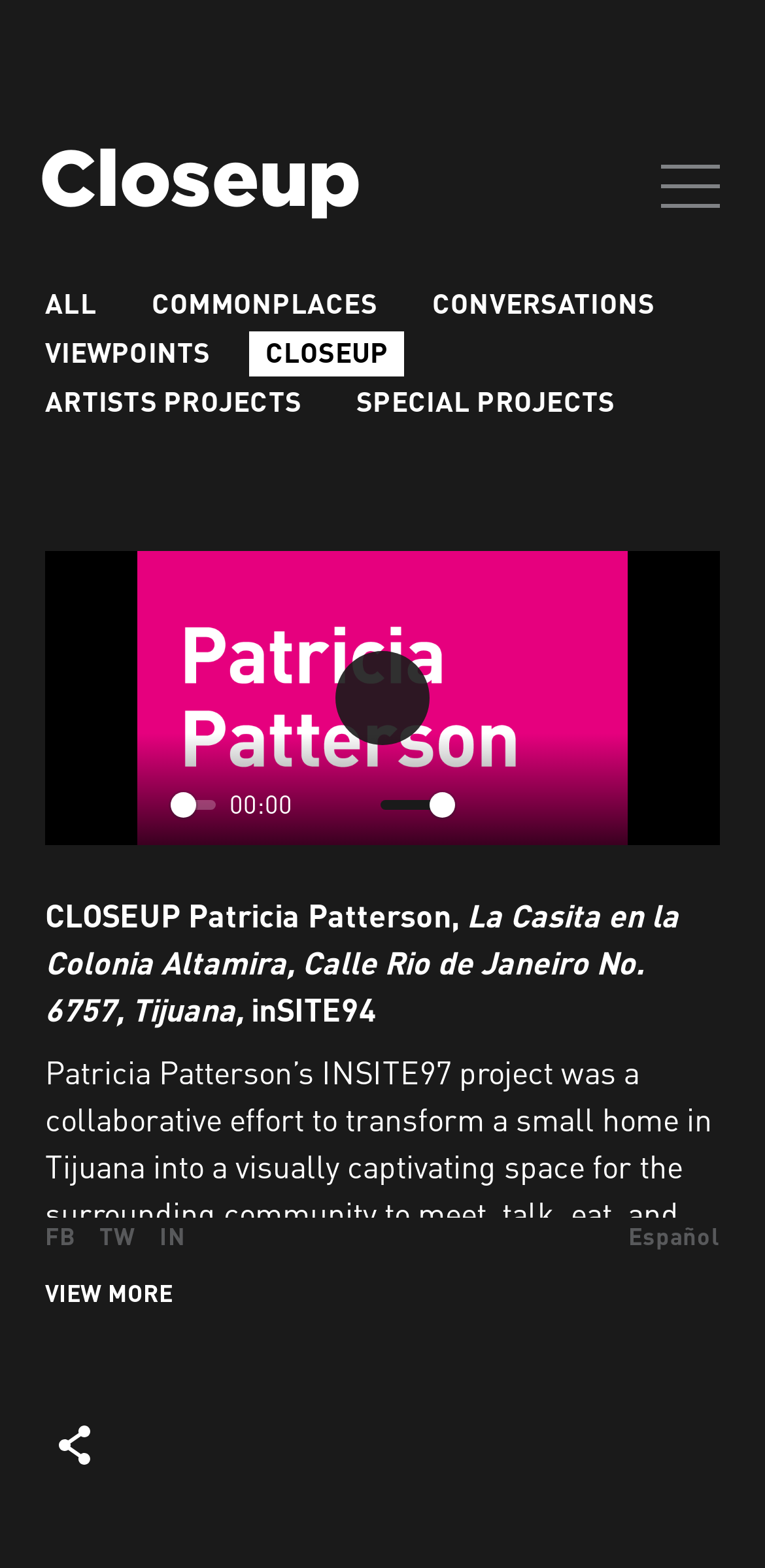Specify the bounding box coordinates of the element's region that should be clicked to achieve the following instruction: "Contact us via Telephone". The bounding box coordinates consist of four float numbers between 0 and 1, in the format [left, top, right, bottom].

None